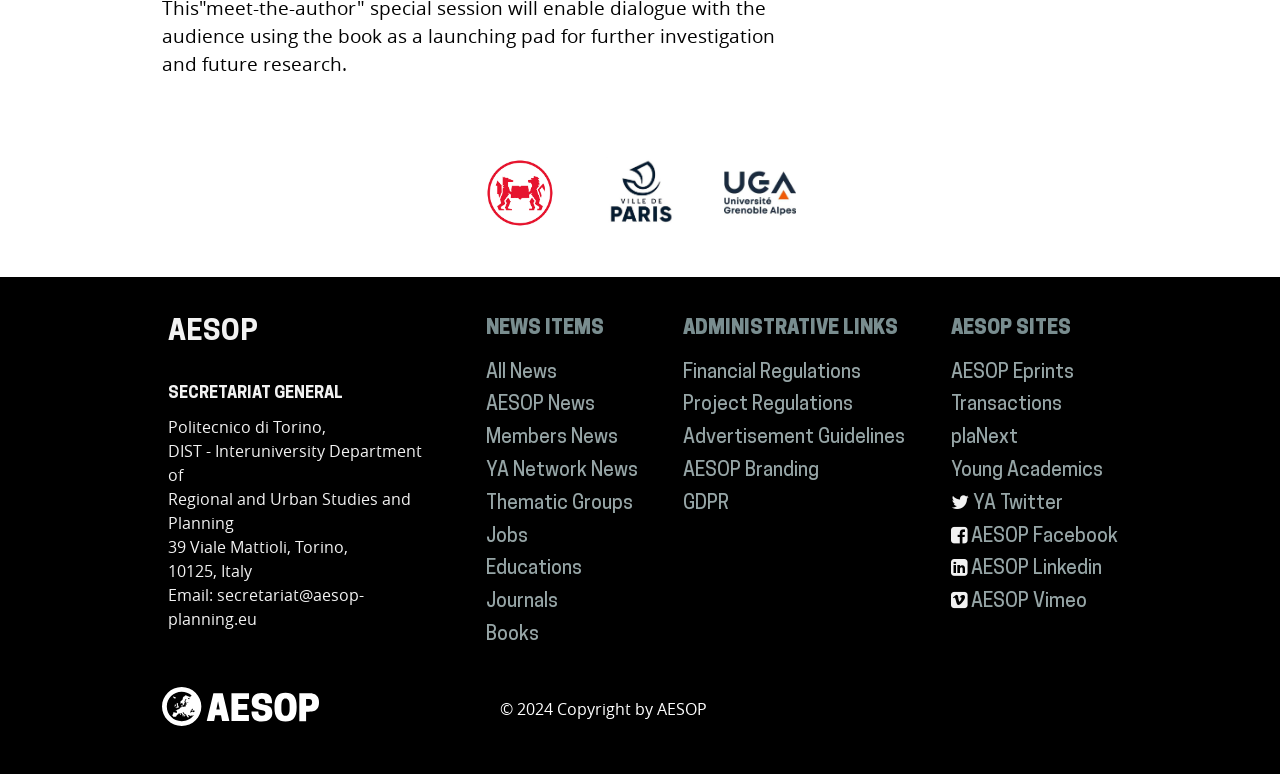Please find the bounding box coordinates of the section that needs to be clicked to achieve this instruction: "visit Sciences Po website".

[0.378, 0.233, 0.434, 0.261]